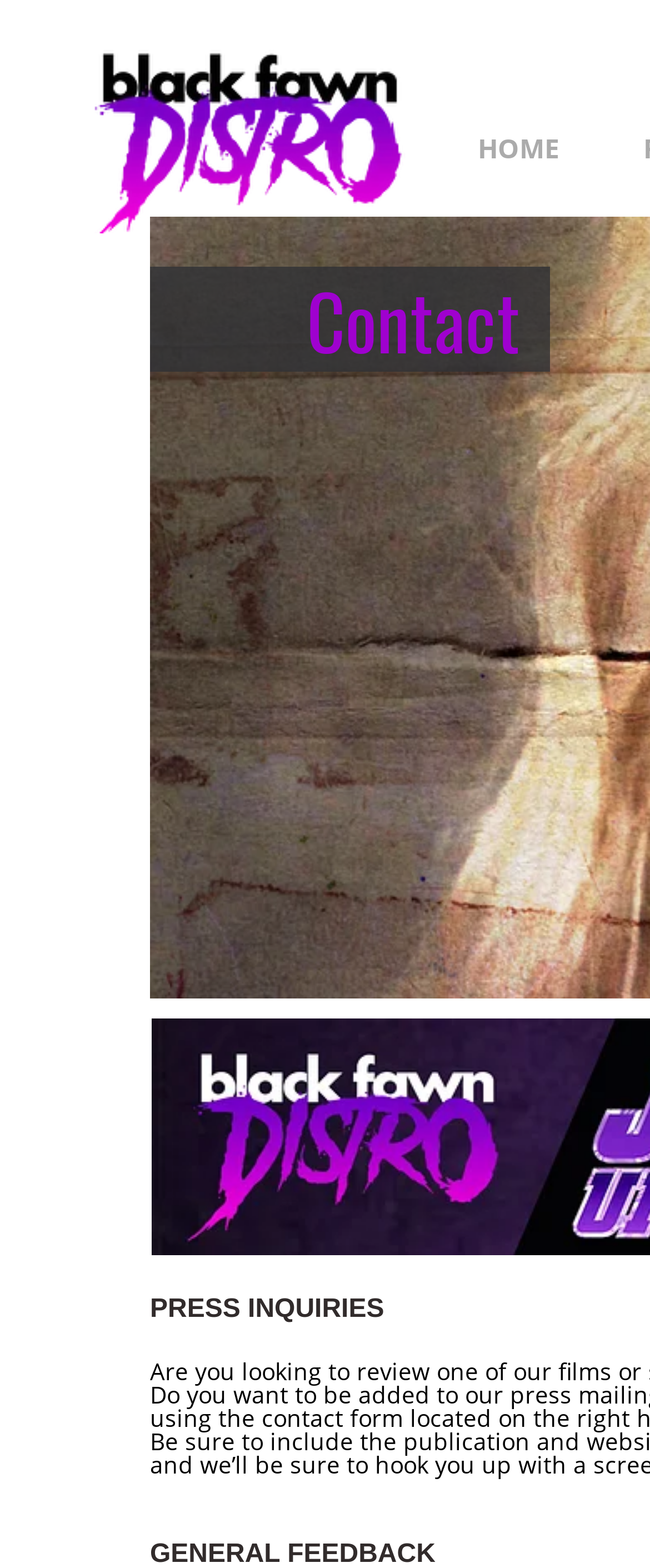Please find the bounding box coordinates in the format (top-left x, top-left y, bottom-right x, bottom-right y) for the given element description. Ensure the coordinates are floating point numbers between 0 and 1. Description: Skip to Main Content

None